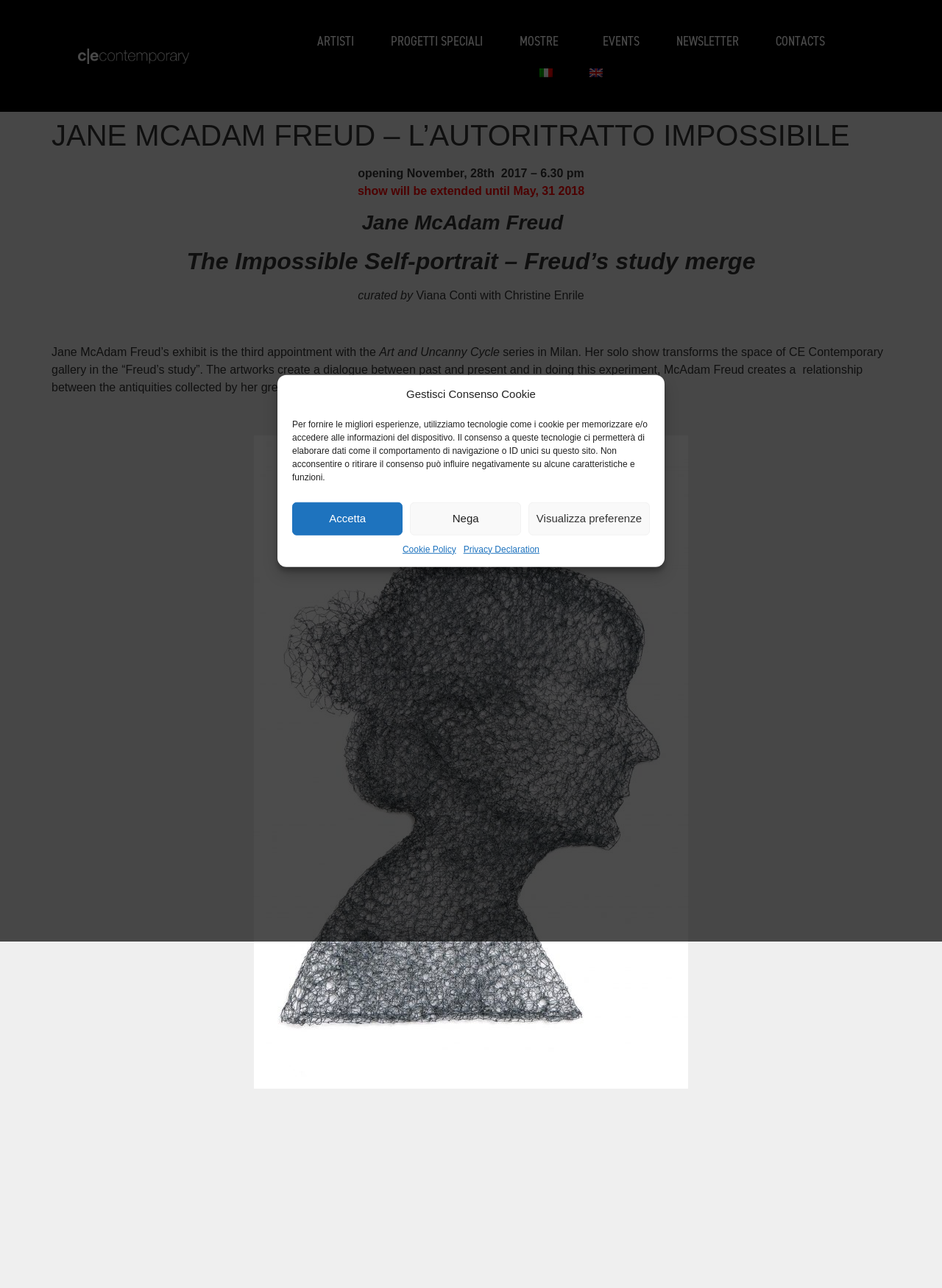Find and specify the bounding box coordinates that correspond to the clickable region for the instruction: "Click the ARTISTI link".

[0.317, 0.019, 0.395, 0.046]